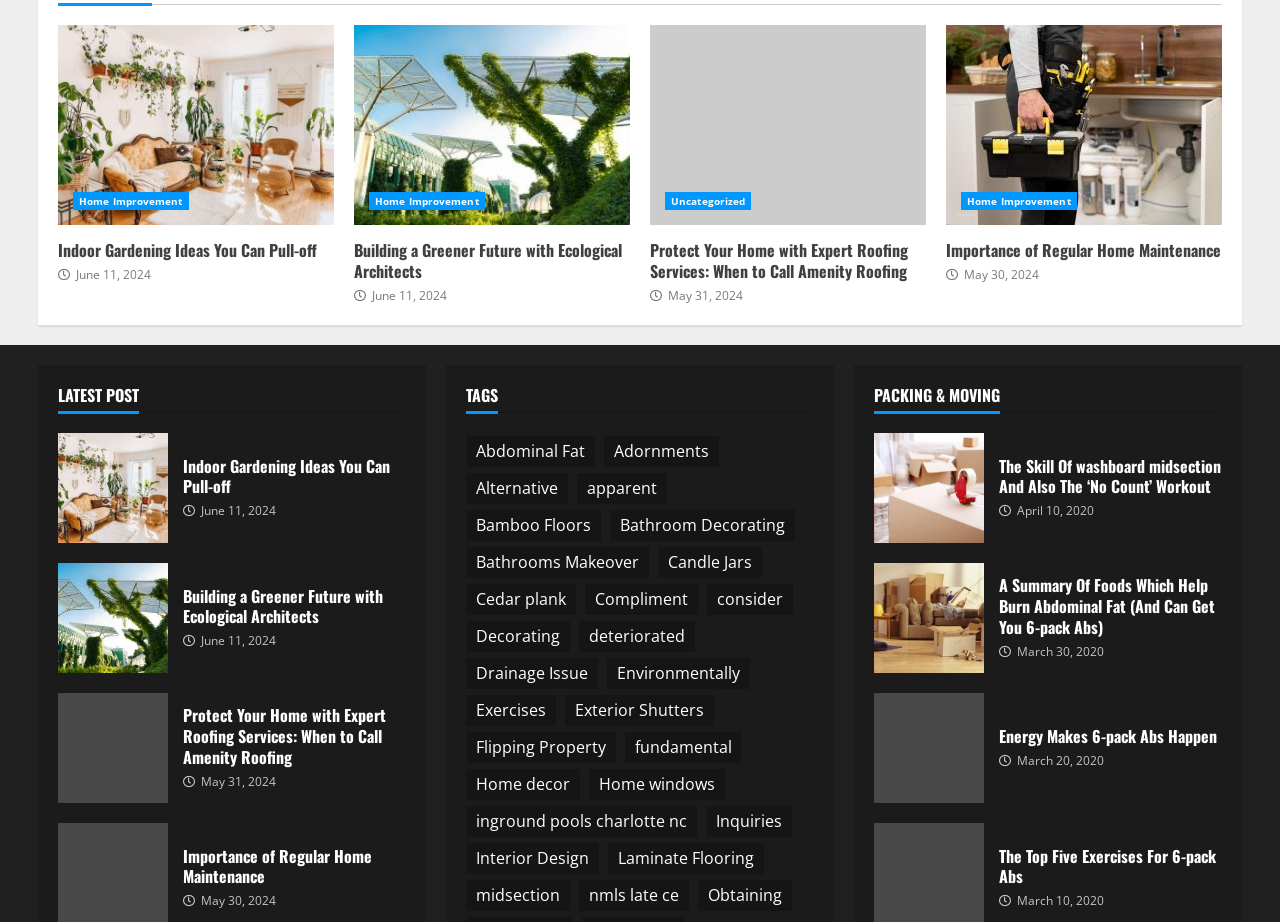Using the provided description: "inground pools charlotte nc", find the bounding box coordinates of the corresponding UI element. The output should be four float numbers between 0 and 1, in the format [left, top, right, bottom].

[0.364, 0.874, 0.545, 0.908]